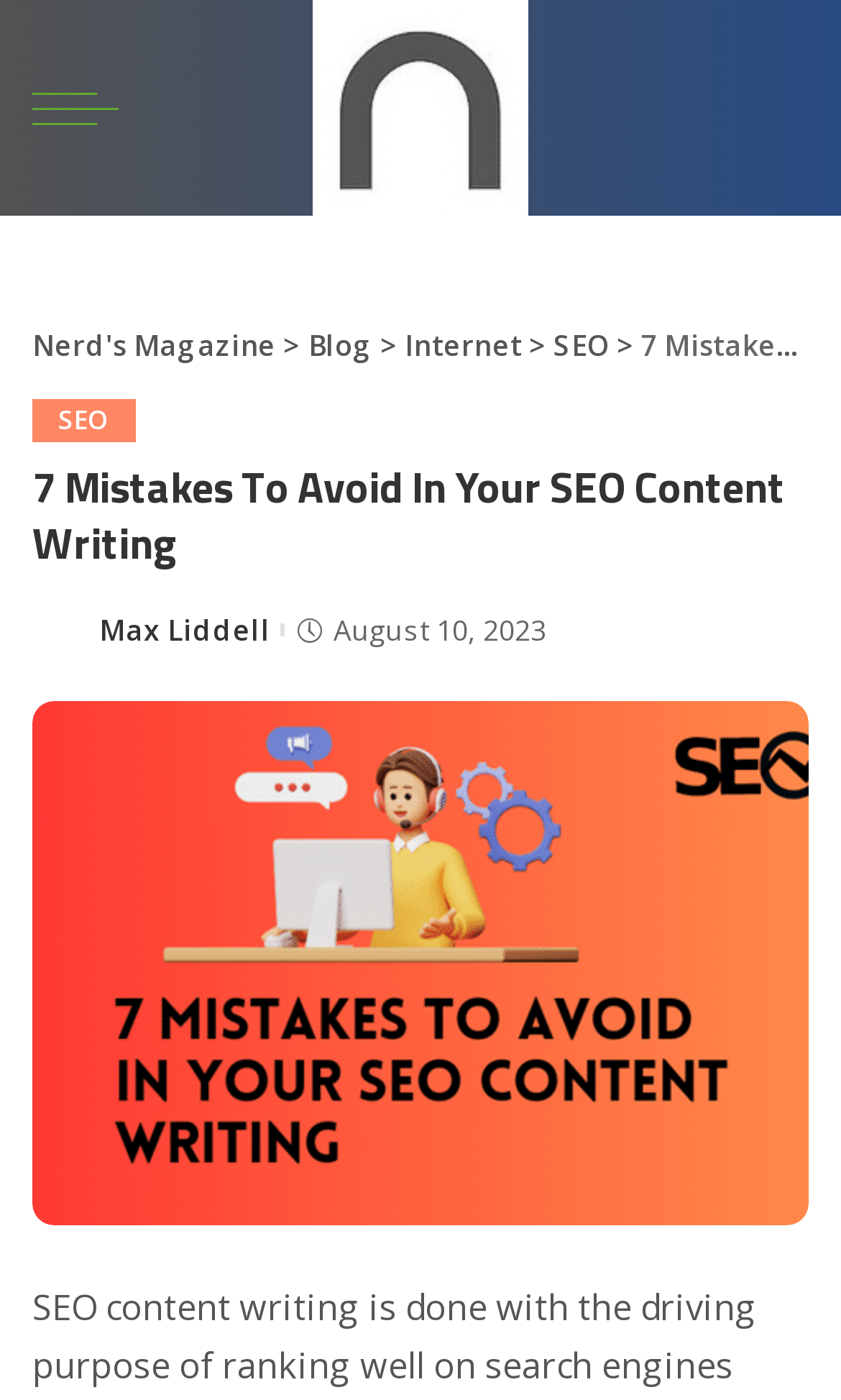Can you extract the headline from the webpage for me?

7 Mistakes To Avoid In Your SEO Content Writing